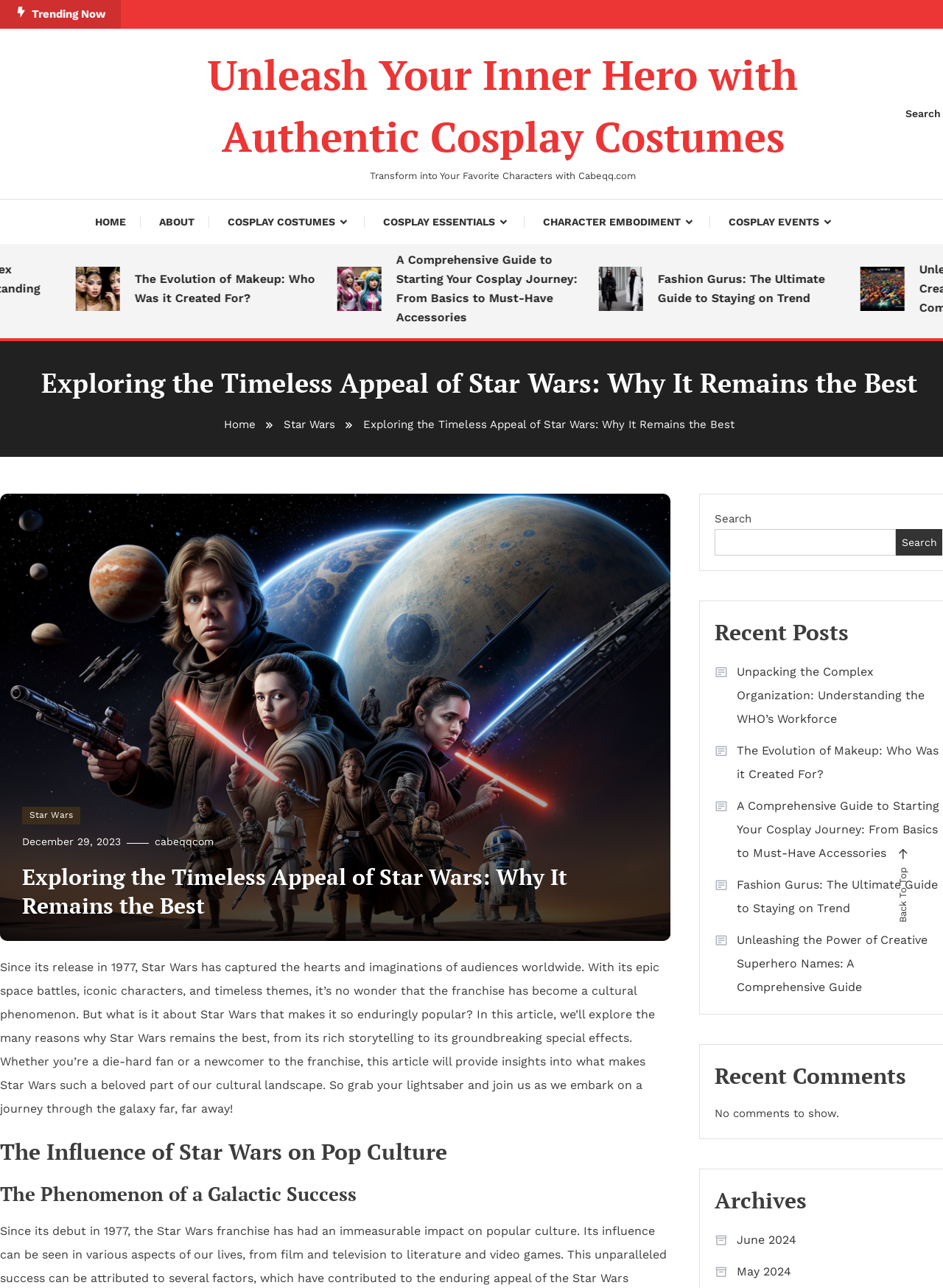What is the date of the article?
Based on the screenshot, answer the question with a single word or phrase.

December 29, 2023